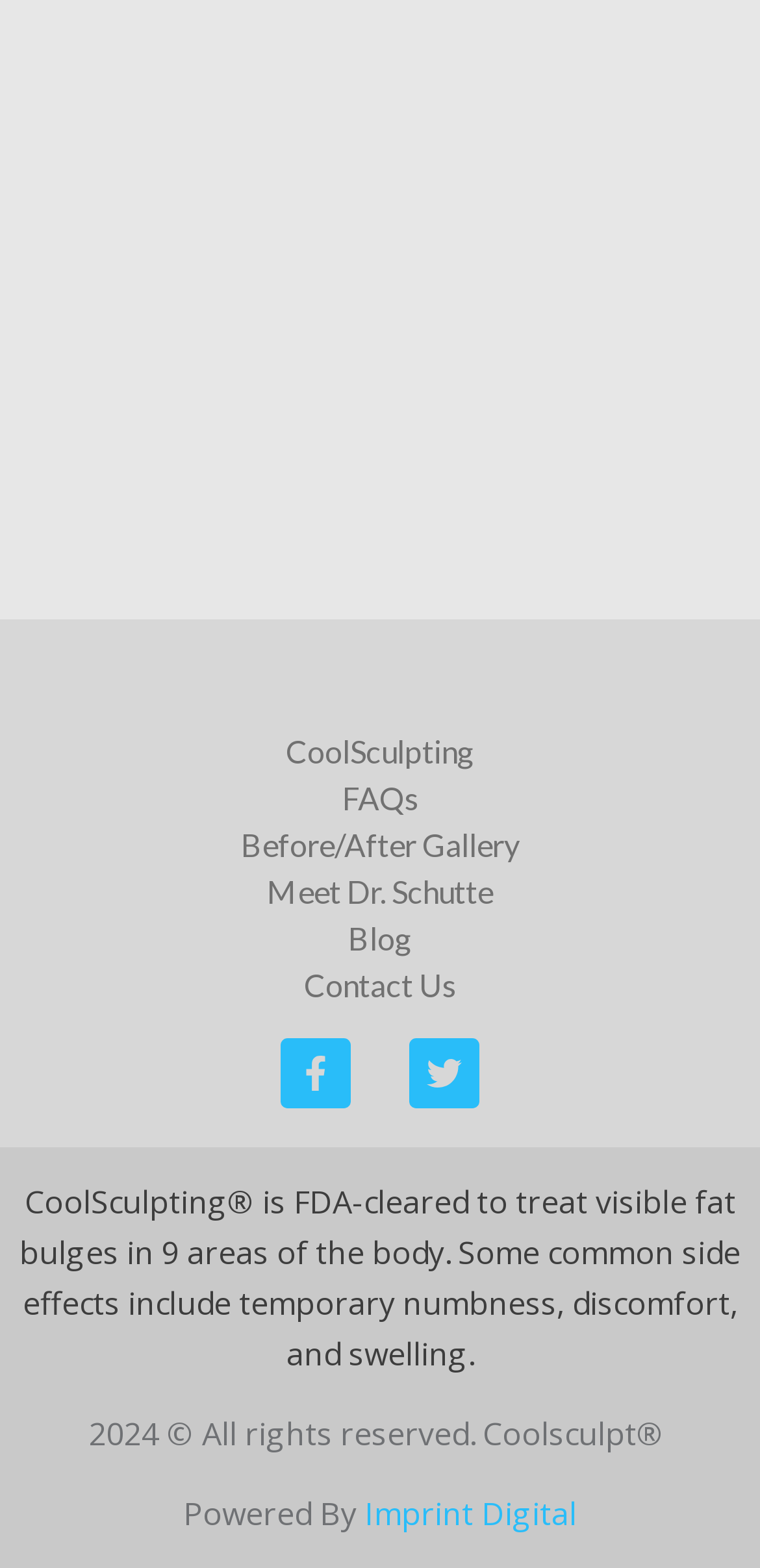Using the provided element description, identify the bounding box coordinates as (top-left x, top-left y, bottom-right x, bottom-right y). Ensure all values are between 0 and 1. Description: Twitter

[0.538, 0.663, 0.631, 0.707]